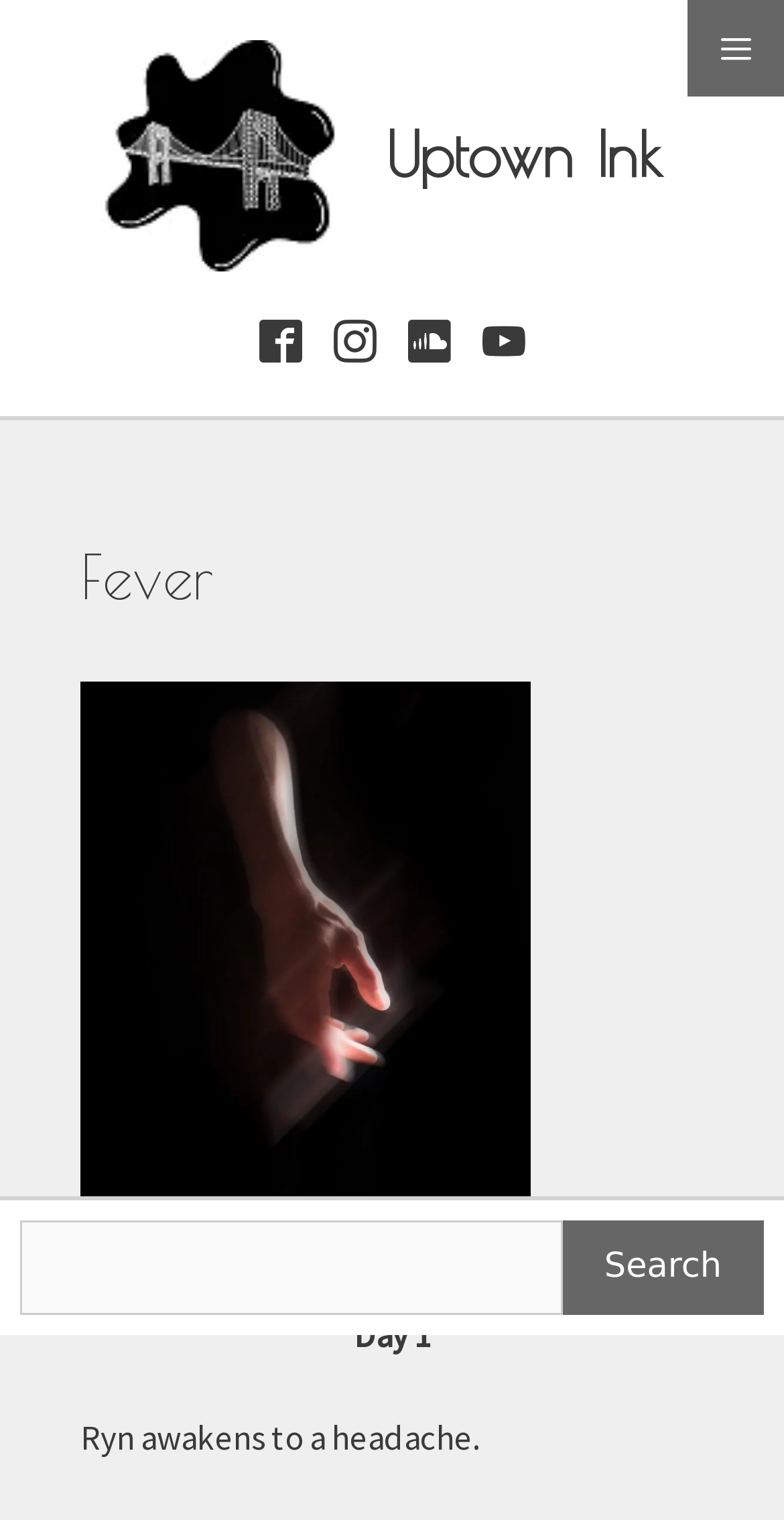Find and specify the bounding box coordinates that correspond to the clickable region for the instruction: "Visit Uptown Ink on Facebook".

[0.317, 0.217, 0.412, 0.243]